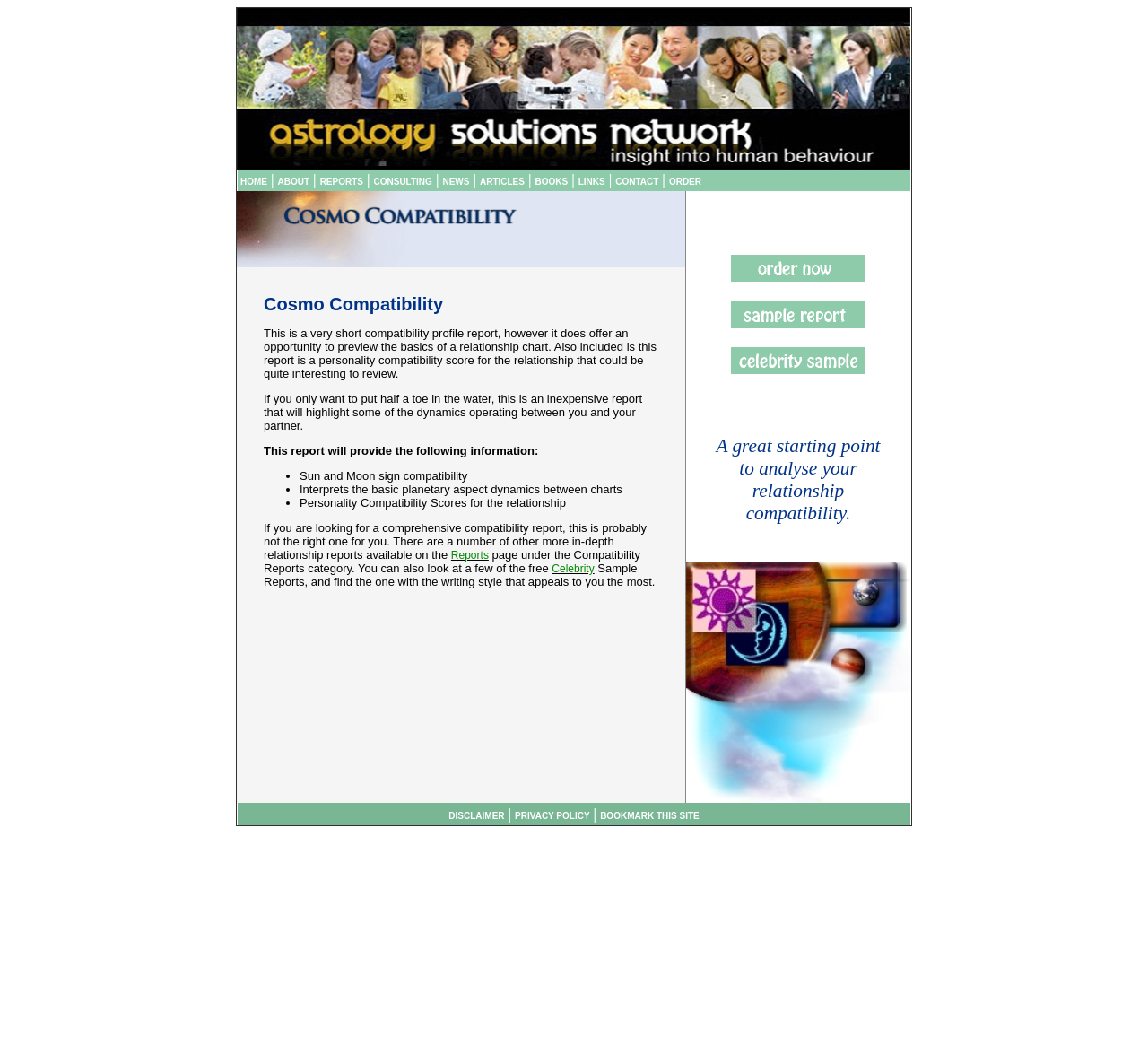Please specify the bounding box coordinates of the clickable section necessary to execute the following command: "Order Now".

[0.637, 0.264, 0.754, 0.274]